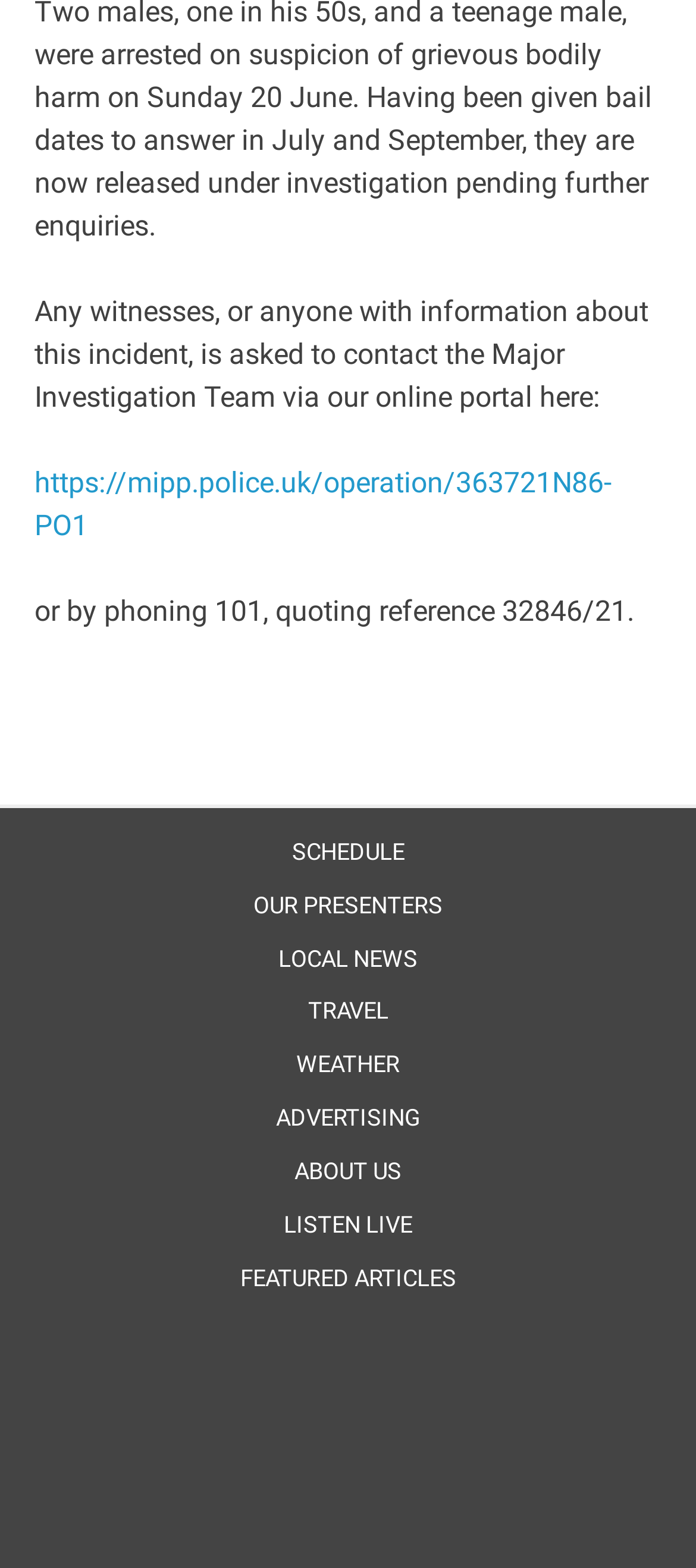Please determine the bounding box coordinates for the element that should be clicked to follow these instructions: "contact the Major Investigation Team".

[0.049, 0.297, 0.877, 0.346]